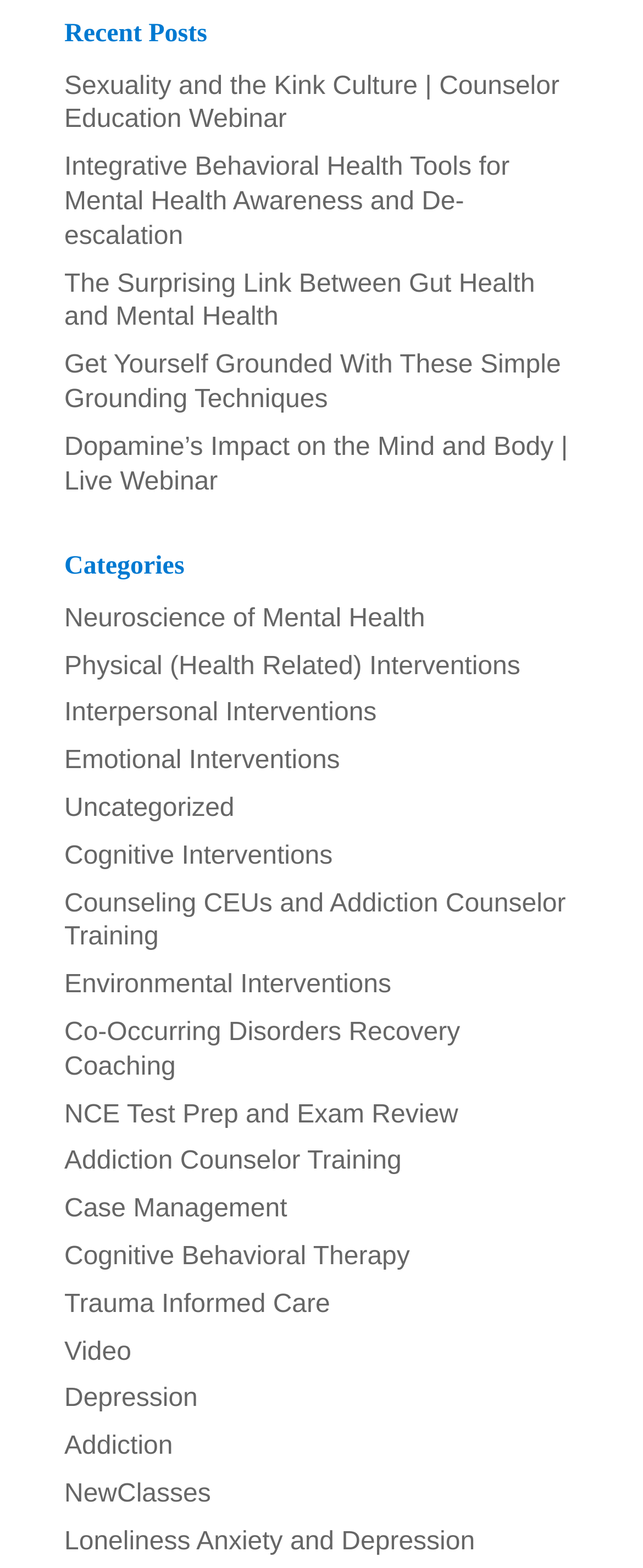Please locate the bounding box coordinates of the element that should be clicked to achieve the given instruction: "read about sexuality and kink culture".

[0.1, 0.046, 0.87, 0.086]